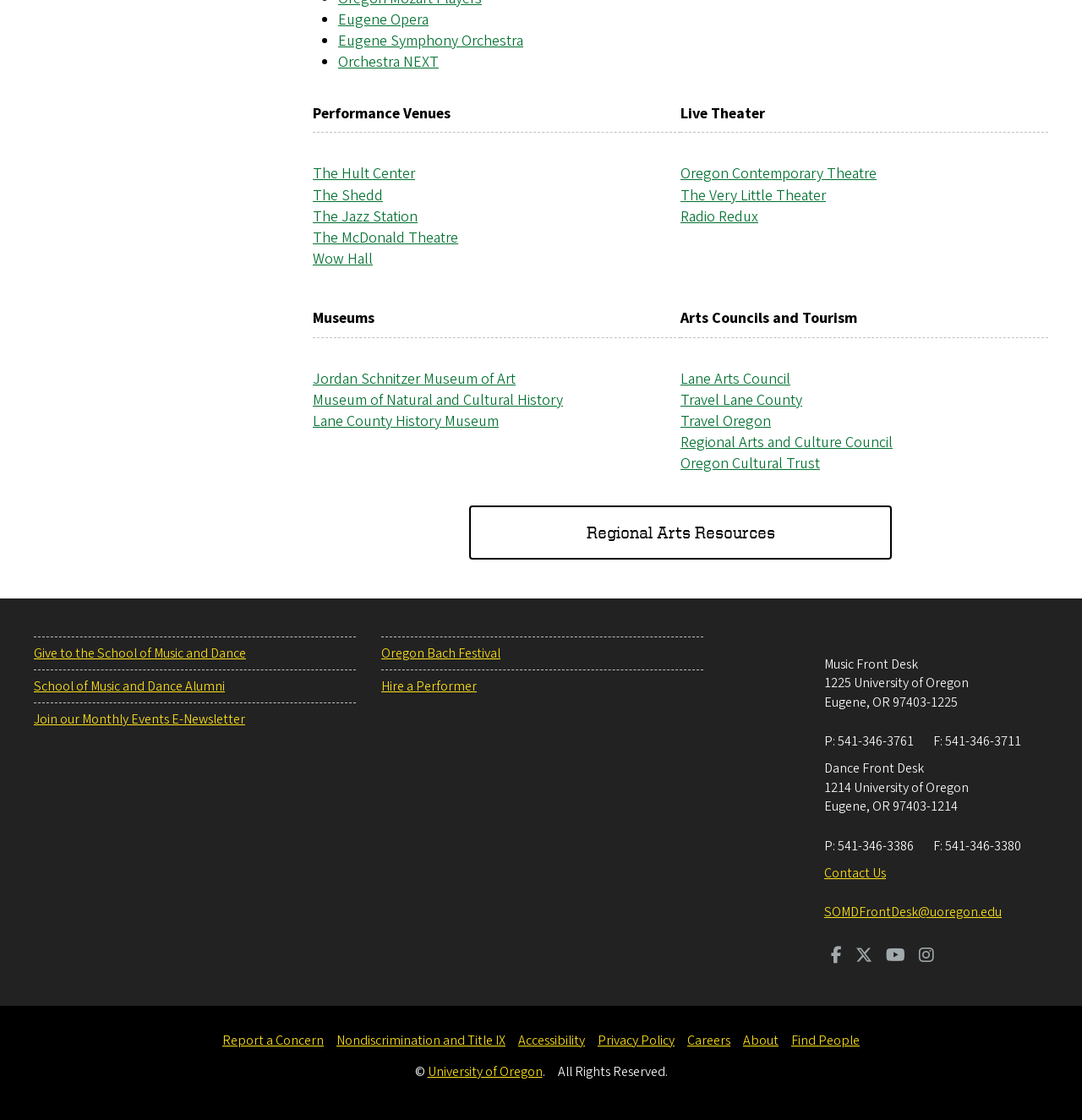Extract the bounding box of the UI element described as: "Eugene Opera".

[0.312, 0.008, 0.396, 0.027]